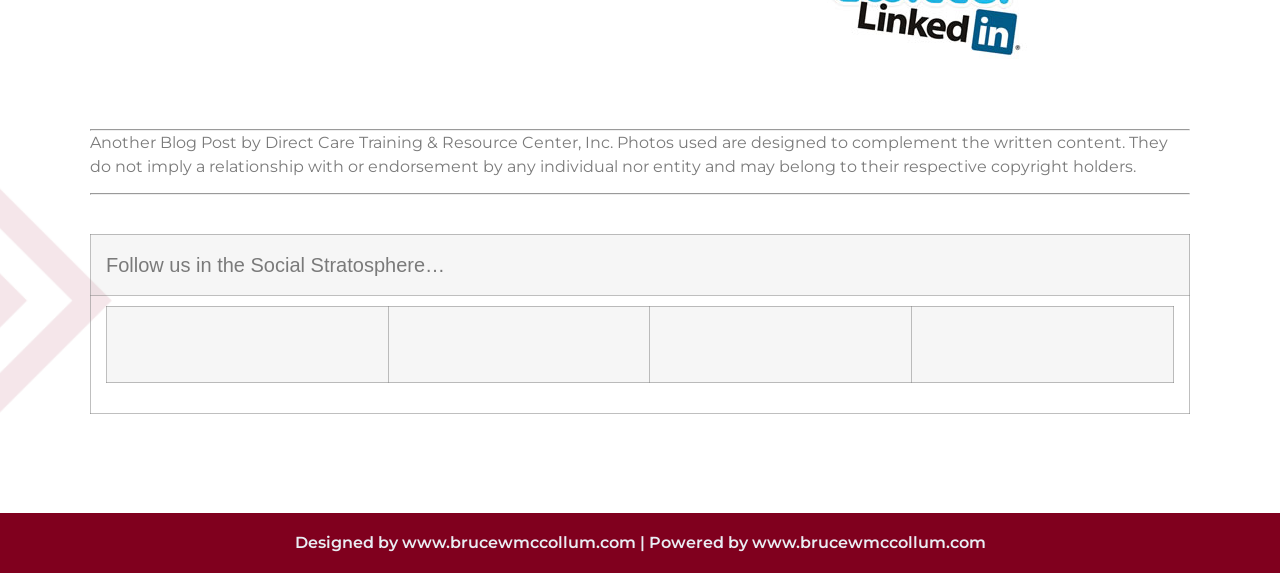Provide a brief response using a word or short phrase to this question:
What is the name of the organization that wrote the blog post?

Direct Care Training & Resource Center, Inc.